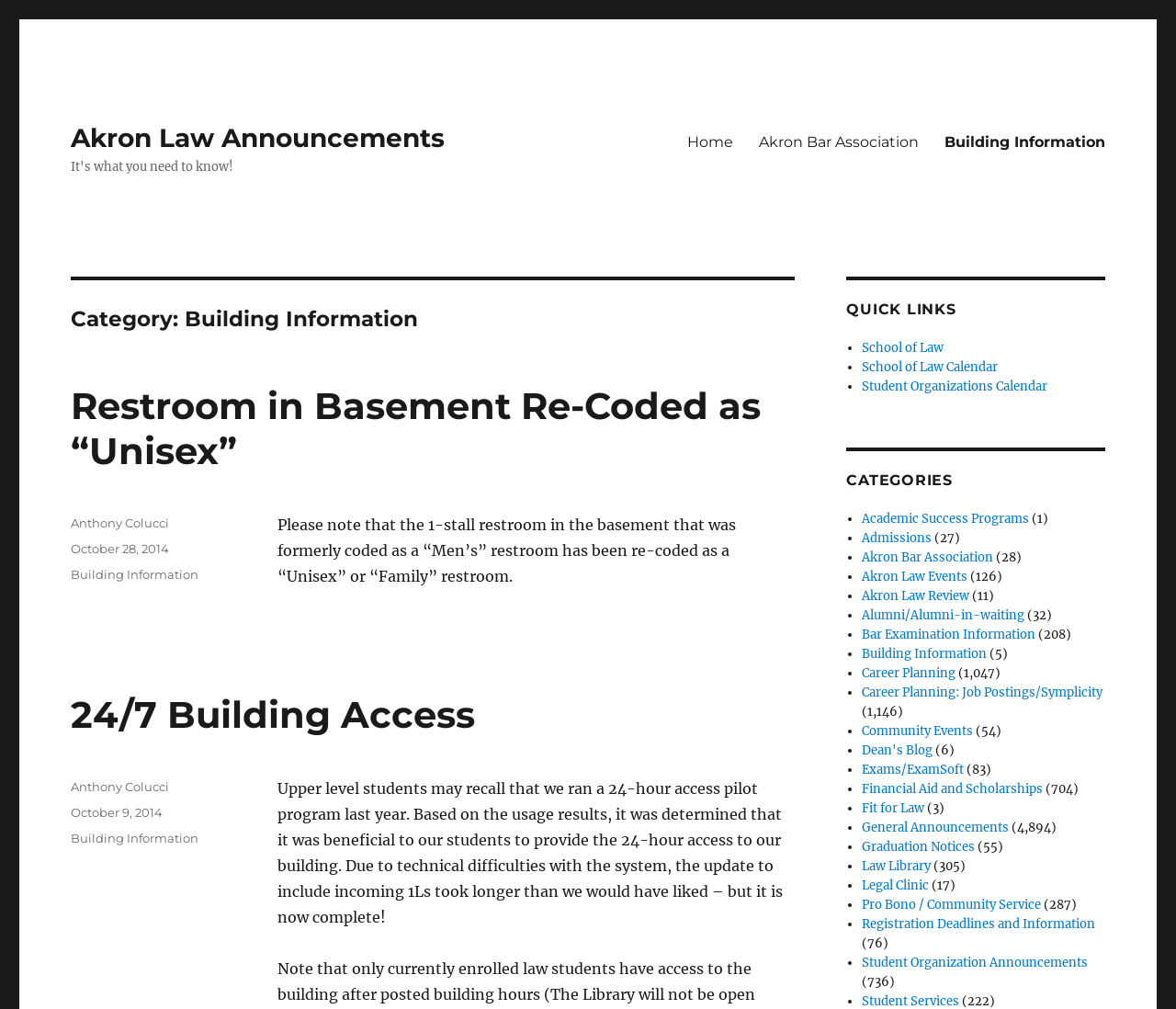What is the purpose of the 24/7 building access?
Look at the image and respond with a single word or a short phrase.

For students